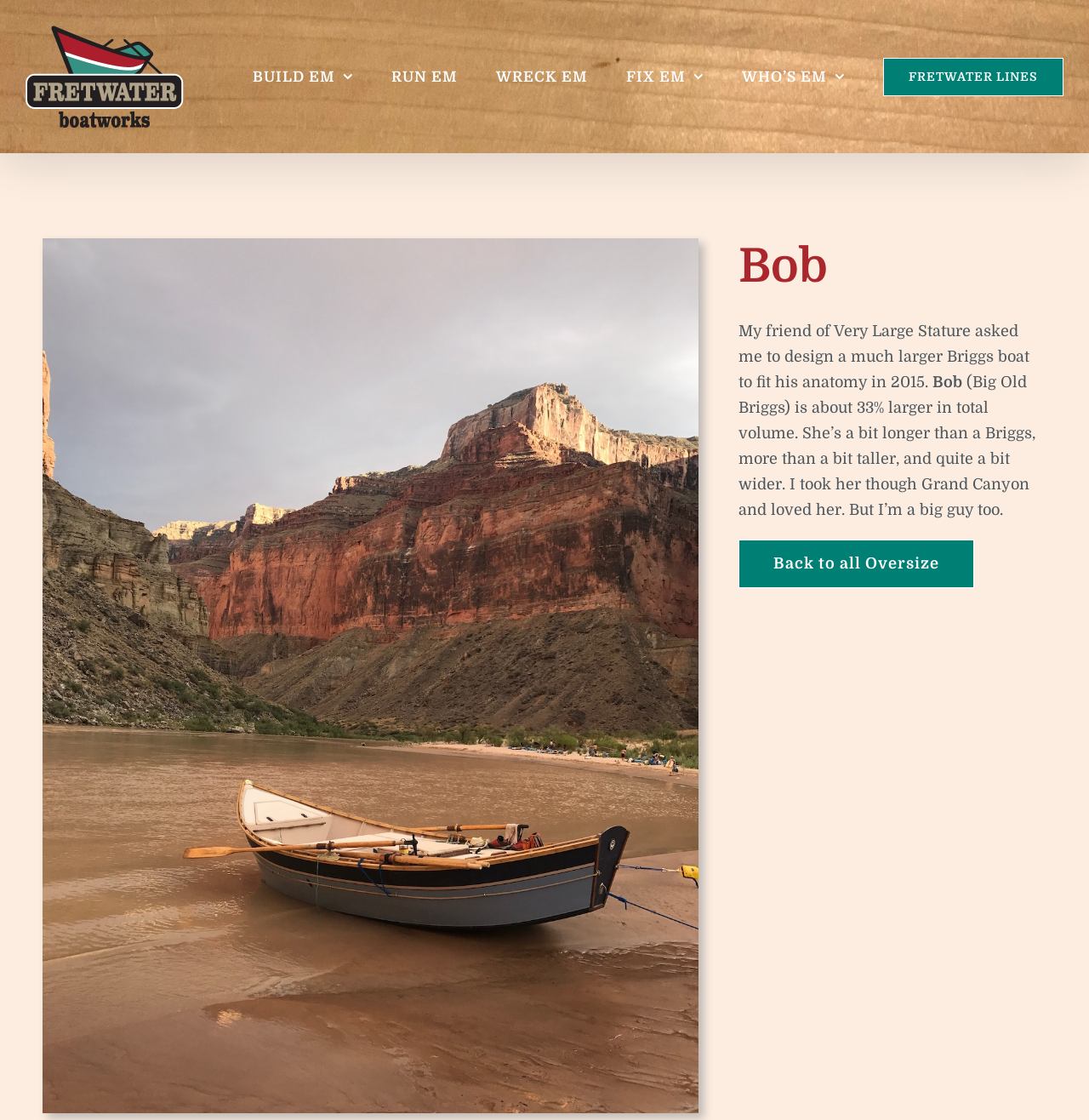Please locate the bounding box coordinates of the element that should be clicked to complete the given instruction: "View Bob's story".

[0.678, 0.213, 0.961, 0.263]